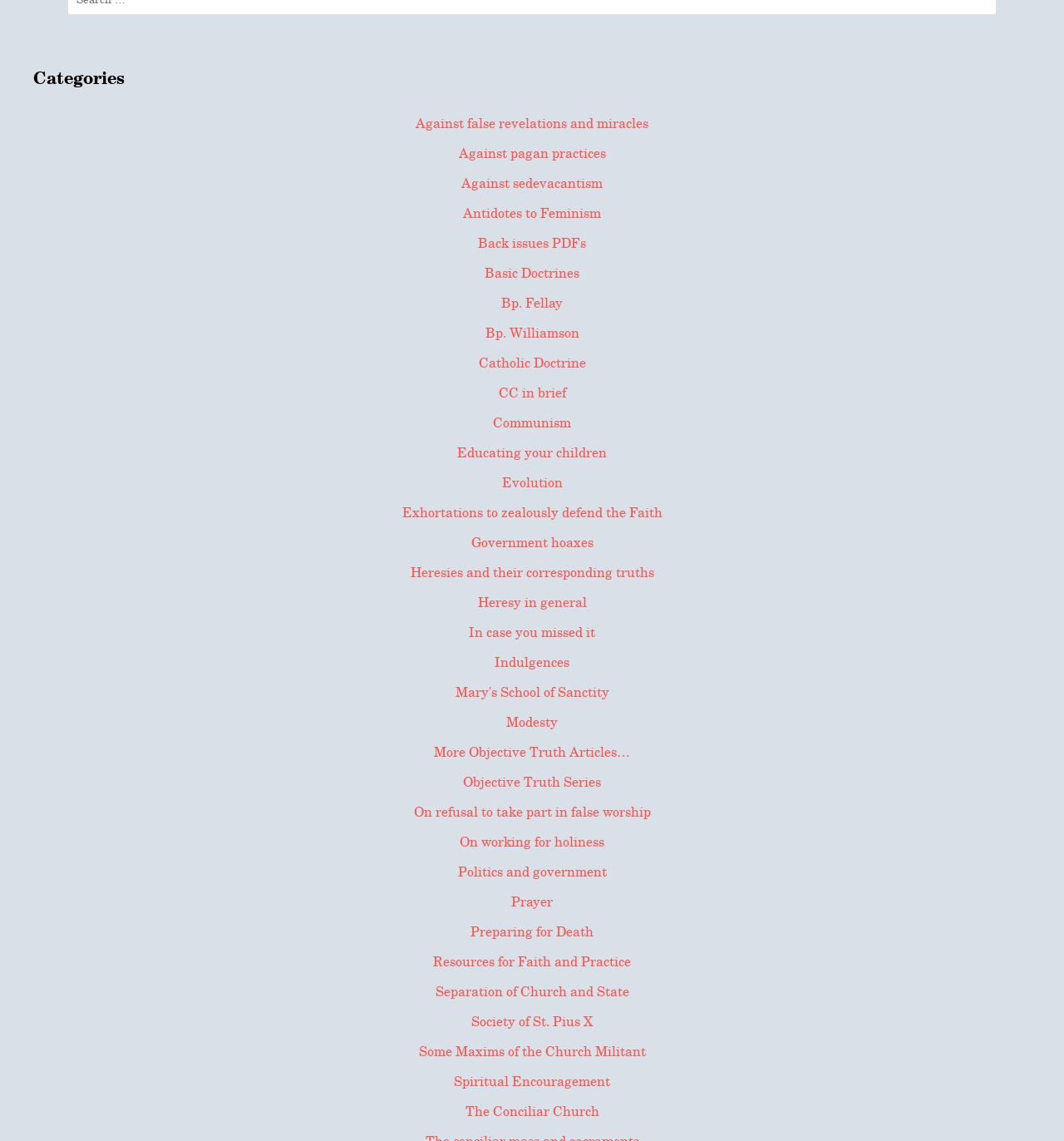Locate the bounding box coordinates of the element that should be clicked to fulfill the instruction: "Read about 'Catholic Doctrine'".

[0.45, 0.311, 0.55, 0.326]